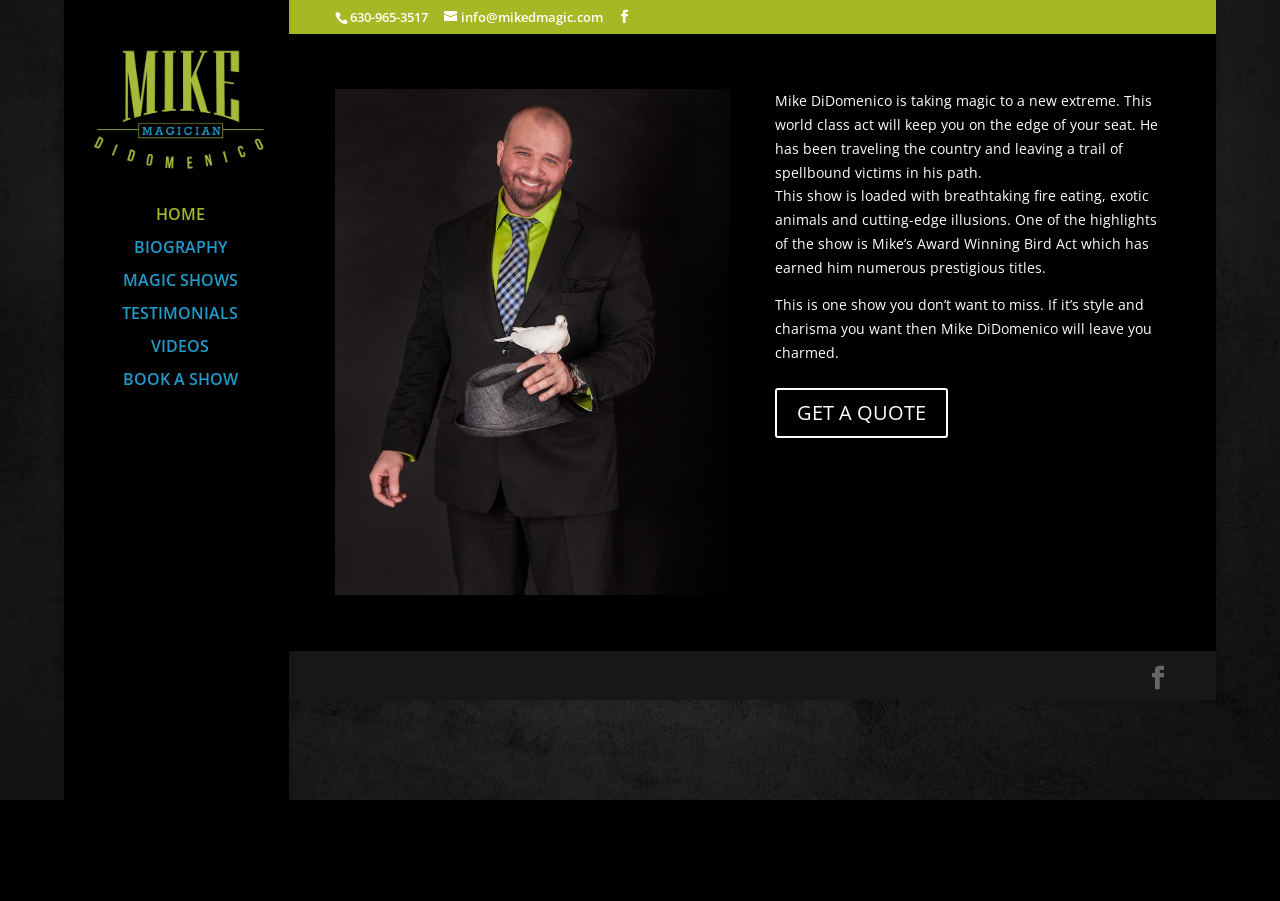What can you do on this webpage?
Could you please answer the question thoroughly and with as much detail as possible?

The webpage provides a link to 'GET A QUOTE' which suggests that visitors can get a quote for booking a show with Magician Mike DiDomenico.